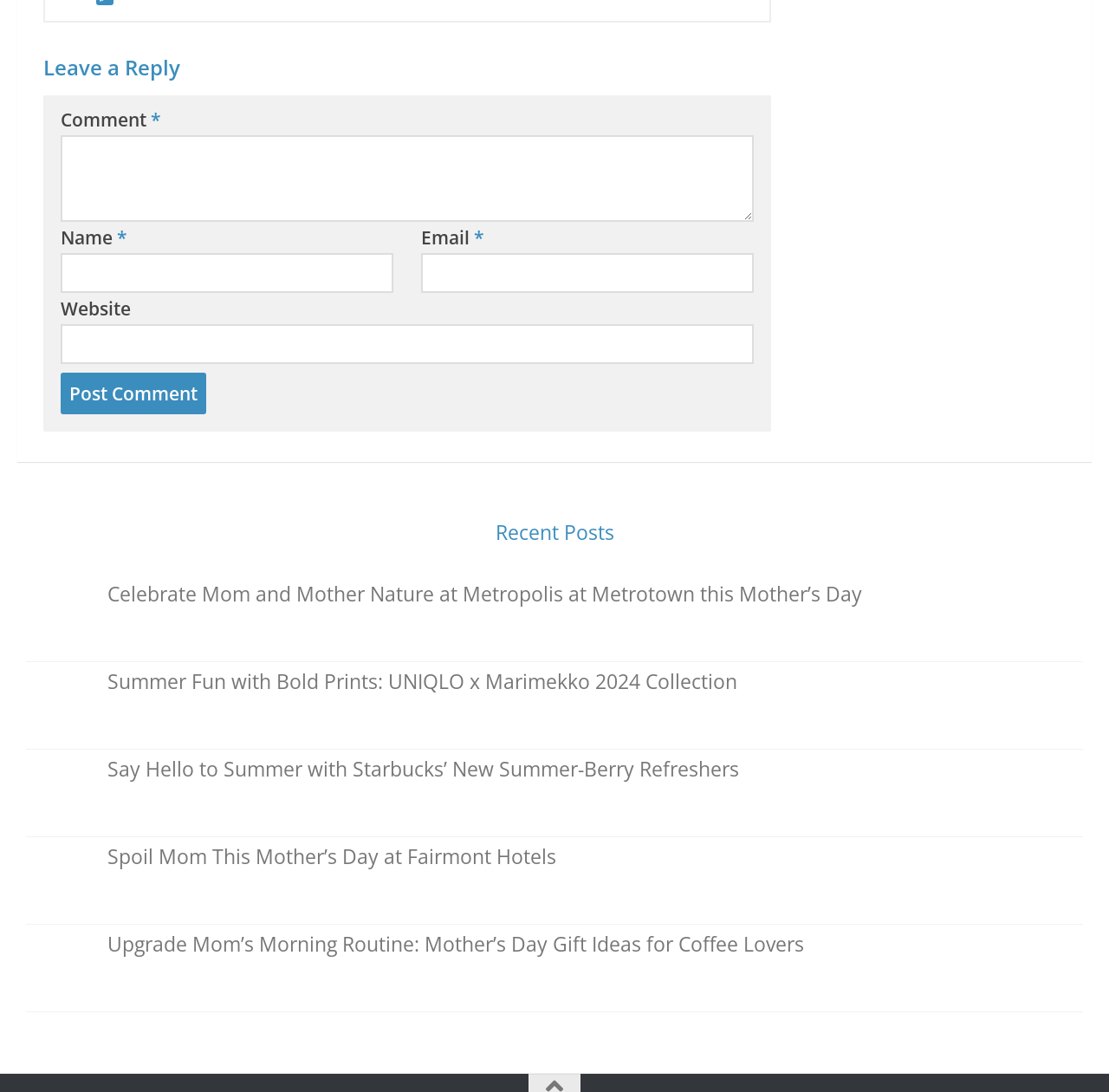What is the purpose of the textbox with label 'Comment'?
Based on the image, answer the question with as much detail as possible.

The textbox with label 'Comment' is required and is located under the heading 'Leave a Reply', indicating that its purpose is to allow users to leave a reply or comment on the webpage.